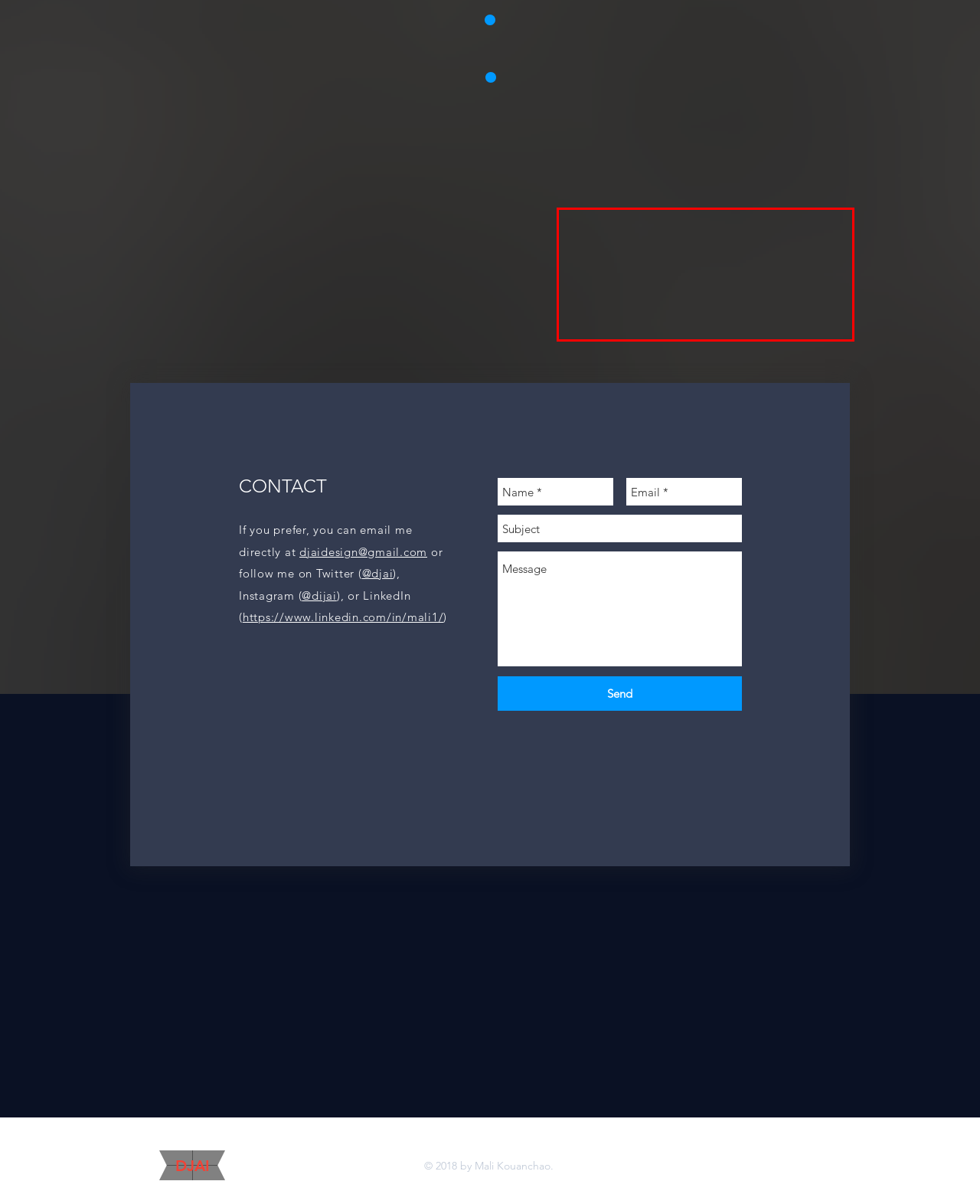Using the provided screenshot of a webpage, recognize the text inside the red rectangle bounding box by performing OCR.

Designed custom elements for websites using HTML, CSS, jQuery, Flash animation, and animated GlFs. Created, modified and implemented CSS and other templates for online applications. Designed UI for school portal/intranet and various online applications. Collaborated with developers to pilot University wide content management system.